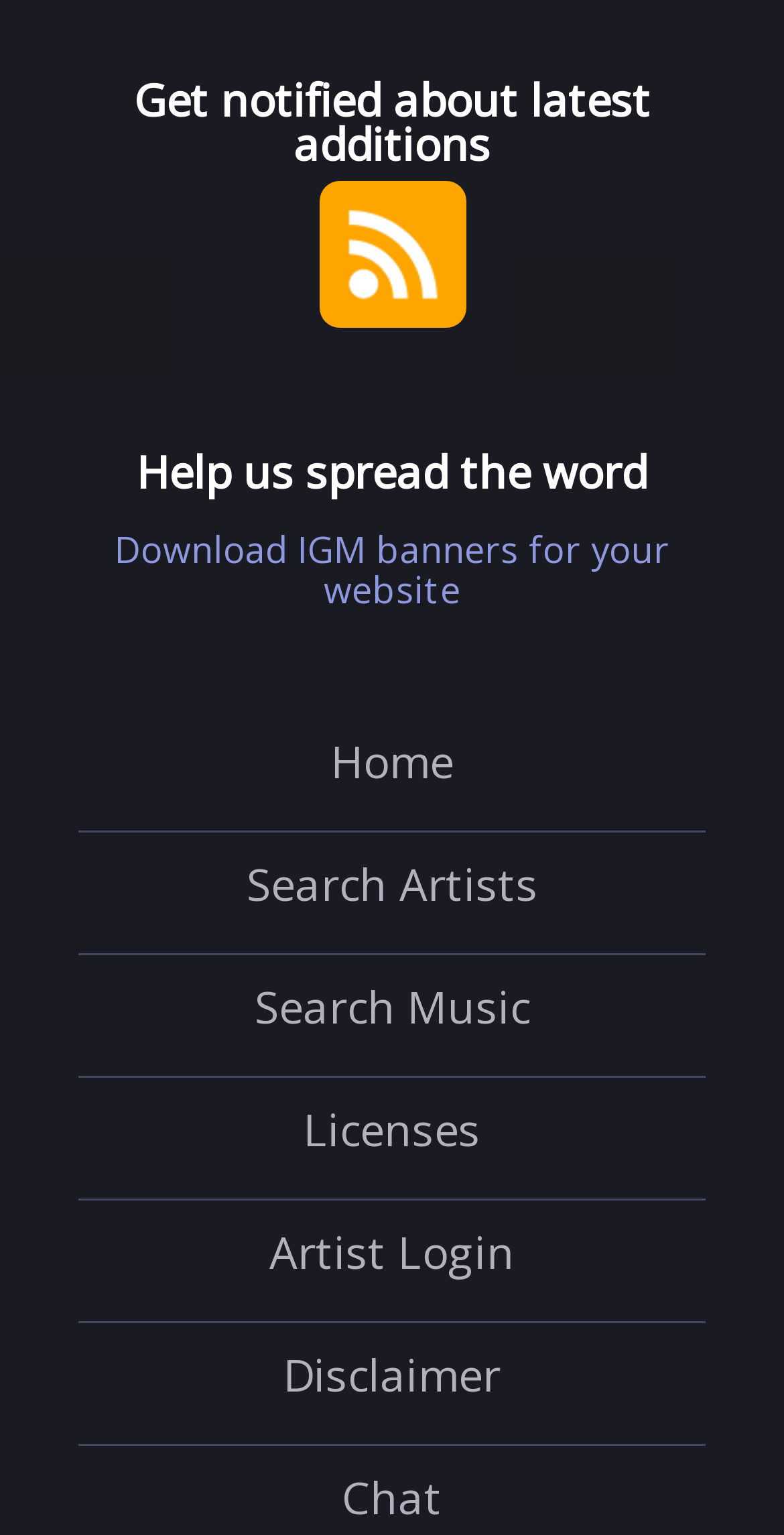How many headings are present on the page?
Please use the image to deliver a detailed and complete answer.

There are two headings present on the page, which are 'Get notified about latest additions' and 'Help us spread the word'. These headings are used to separate different sections of the page and provide a clear structure to the content.